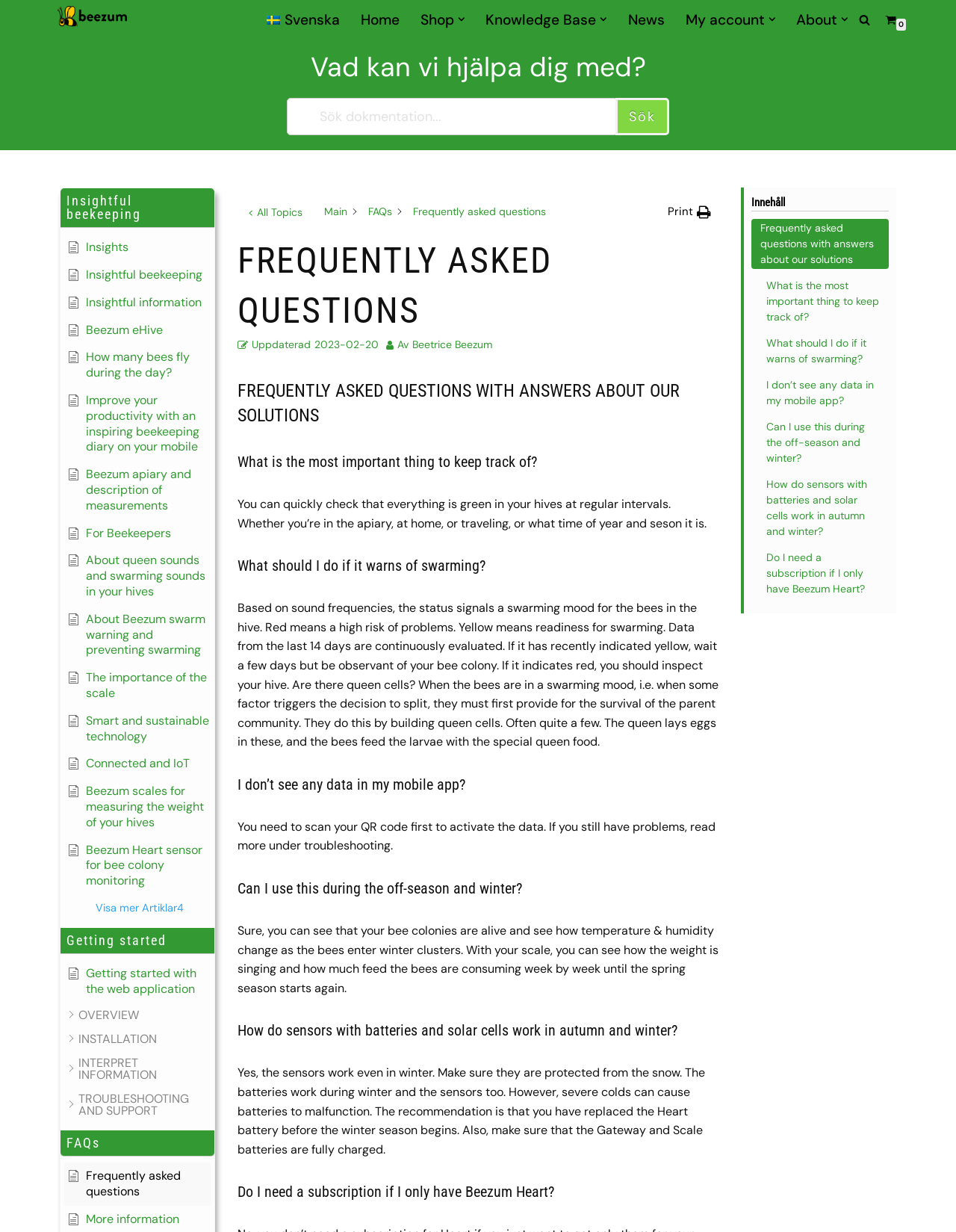Please find the bounding box for the UI element described by: "Frequently asked questions".

[0.071, 0.948, 0.216, 0.974]